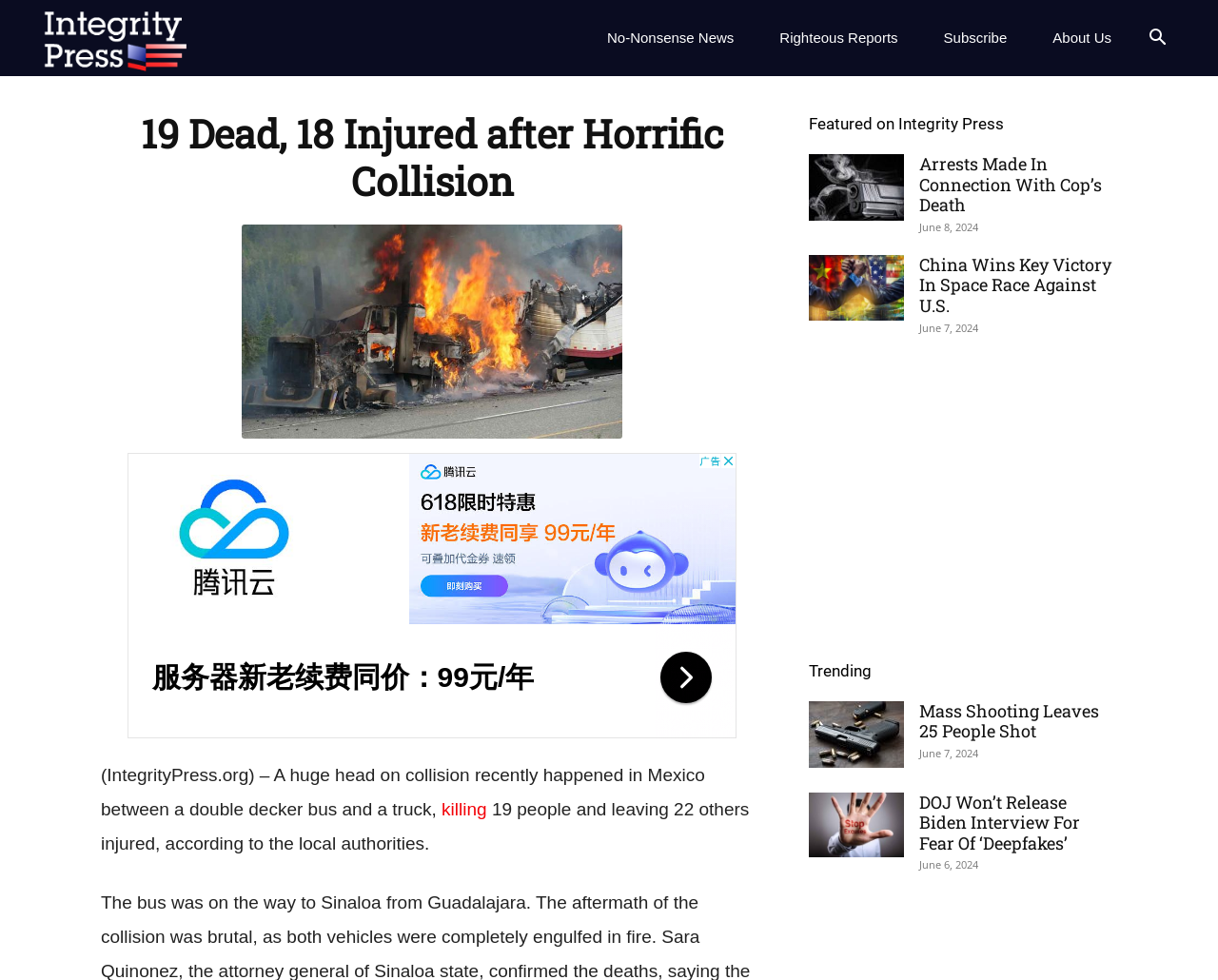Identify the bounding box coordinates of the specific part of the webpage to click to complete this instruction: "Search for health tips".

None